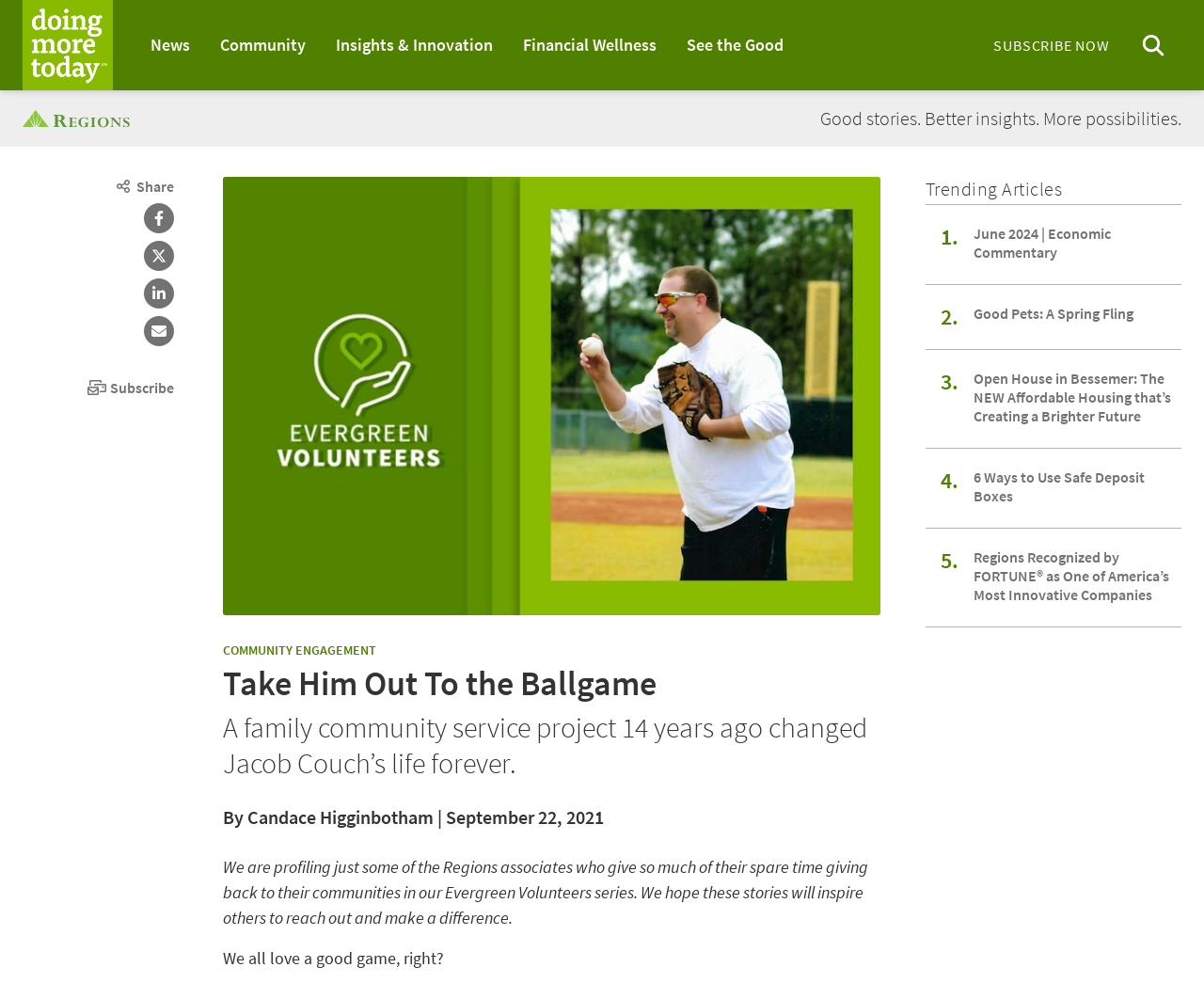Can you find the bounding box coordinates of the area I should click to execute the following instruction: "Subscribe to the newsletter"?

[0.813, 0.034, 0.934, 0.057]